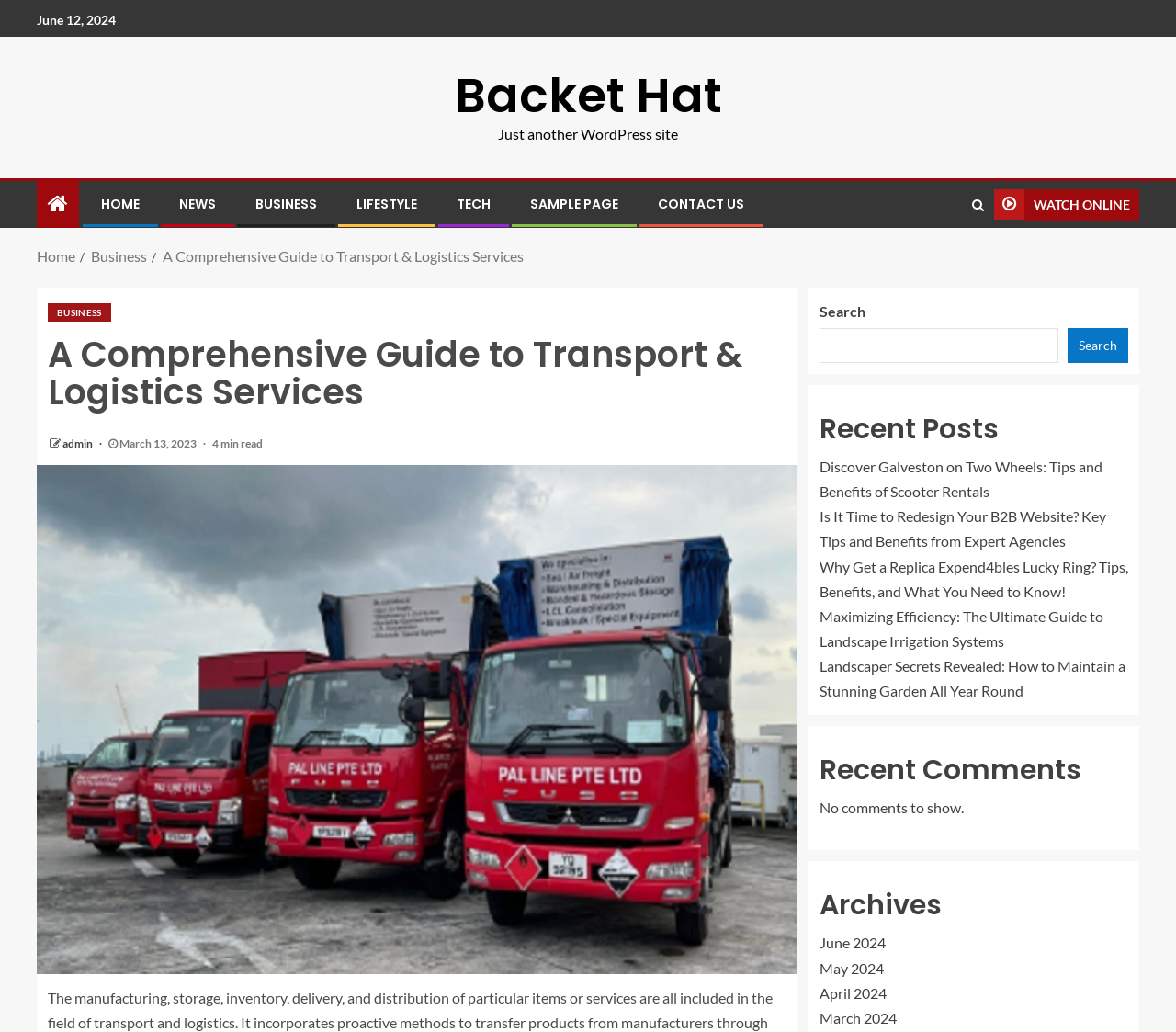Determine the coordinates of the bounding box that should be clicked to complete the instruction: "Read the article posted by 'admin'". The coordinates should be represented by four float numbers between 0 and 1: [left, top, right, bottom].

None